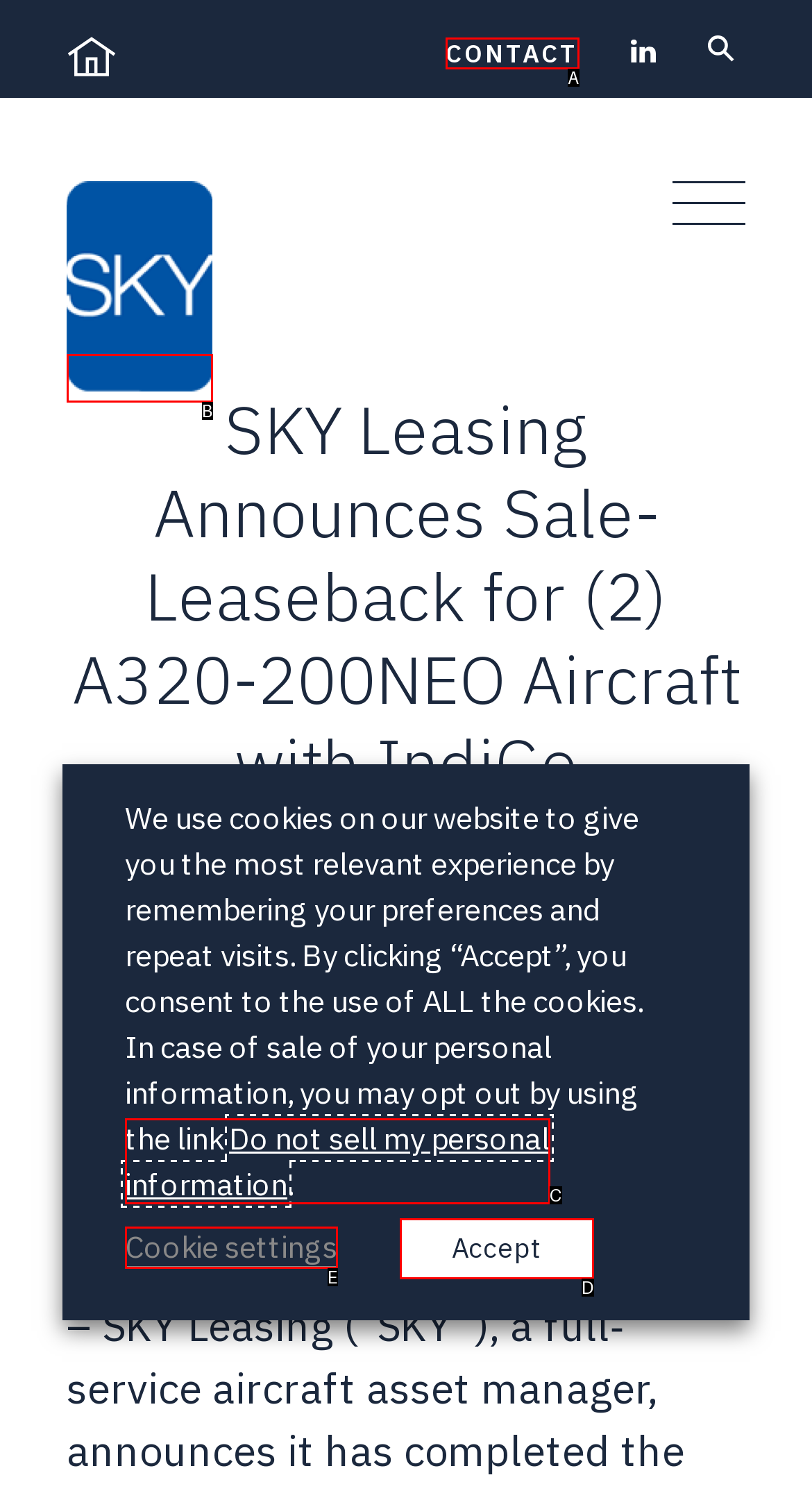From the choices provided, which HTML element best fits the description: Cookie settings? Answer with the appropriate letter.

E